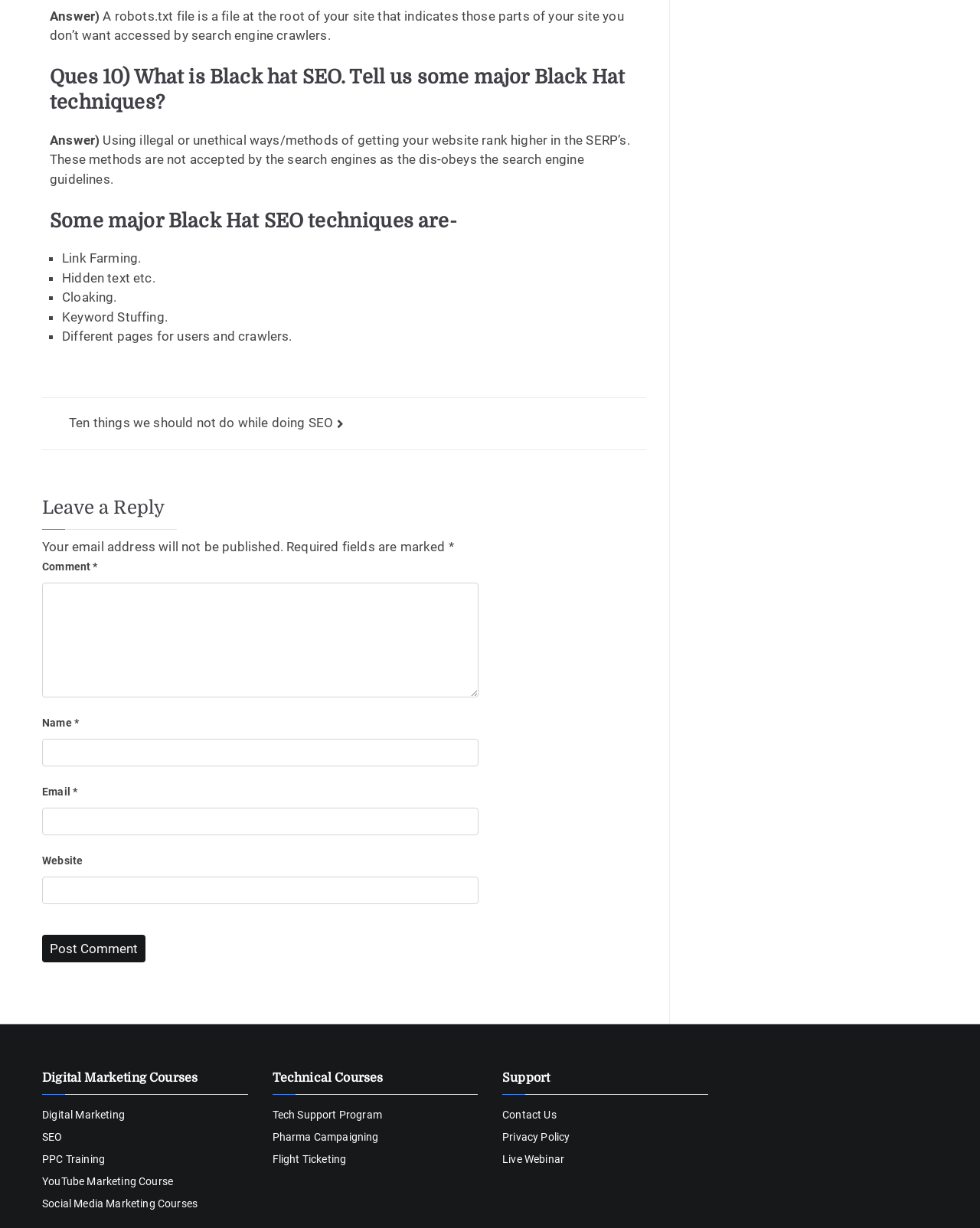What are some major Black Hat SEO techniques?
Please use the image to deliver a detailed and complete answer.

The webpage lists some major Black Hat SEO techniques, including Link Farming, Hidden text, Cloaking, Keyword Stuffing, and Different pages for users and crawlers. These techniques are considered illegal or unethical ways to get a website to rank higher in the Search Engine Results Pages (SERP’s).